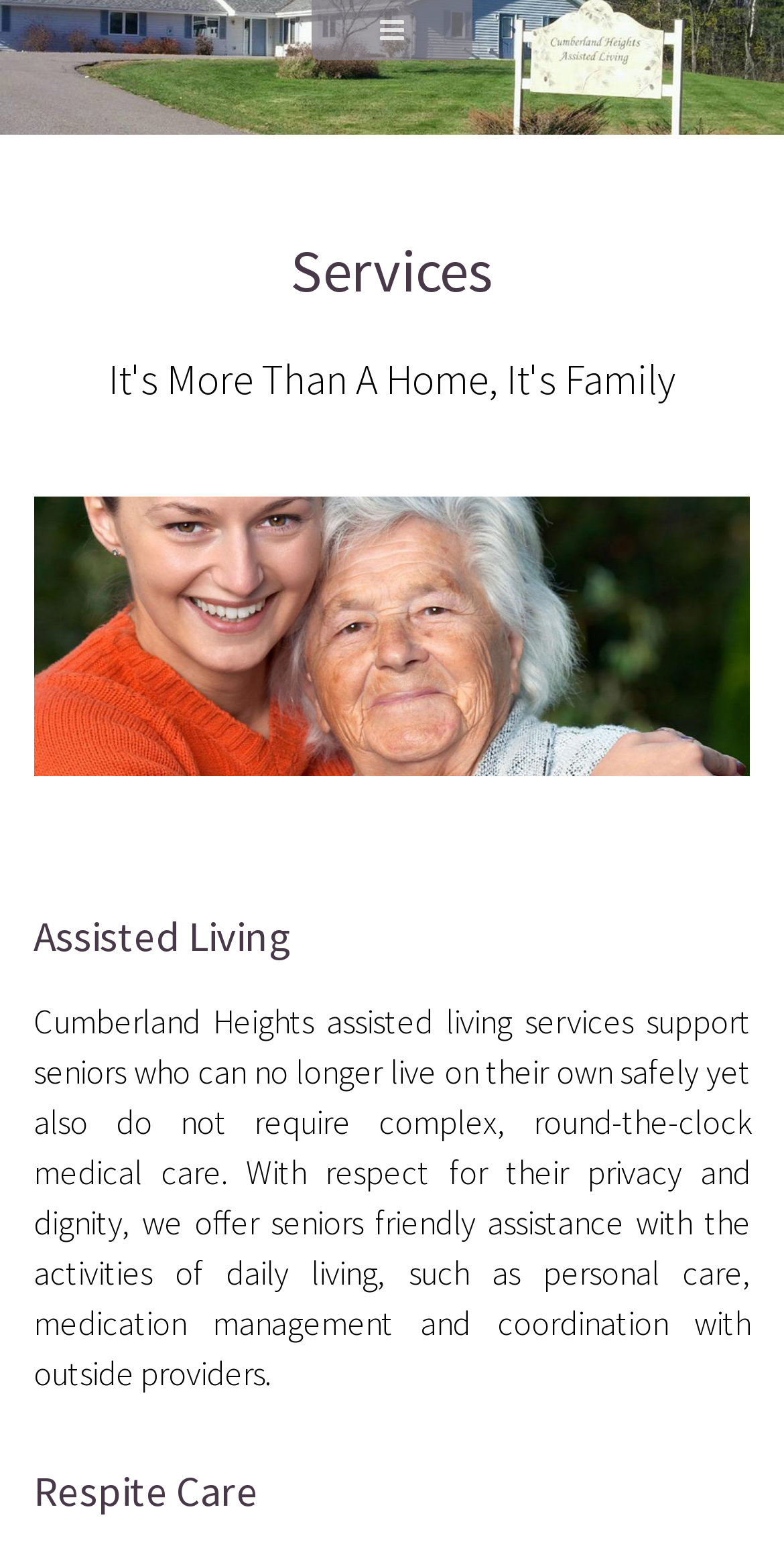Answer the question in one word or a short phrase:
What activities are included in Cumberland Heights' assisted living services?

Personal care, medication management